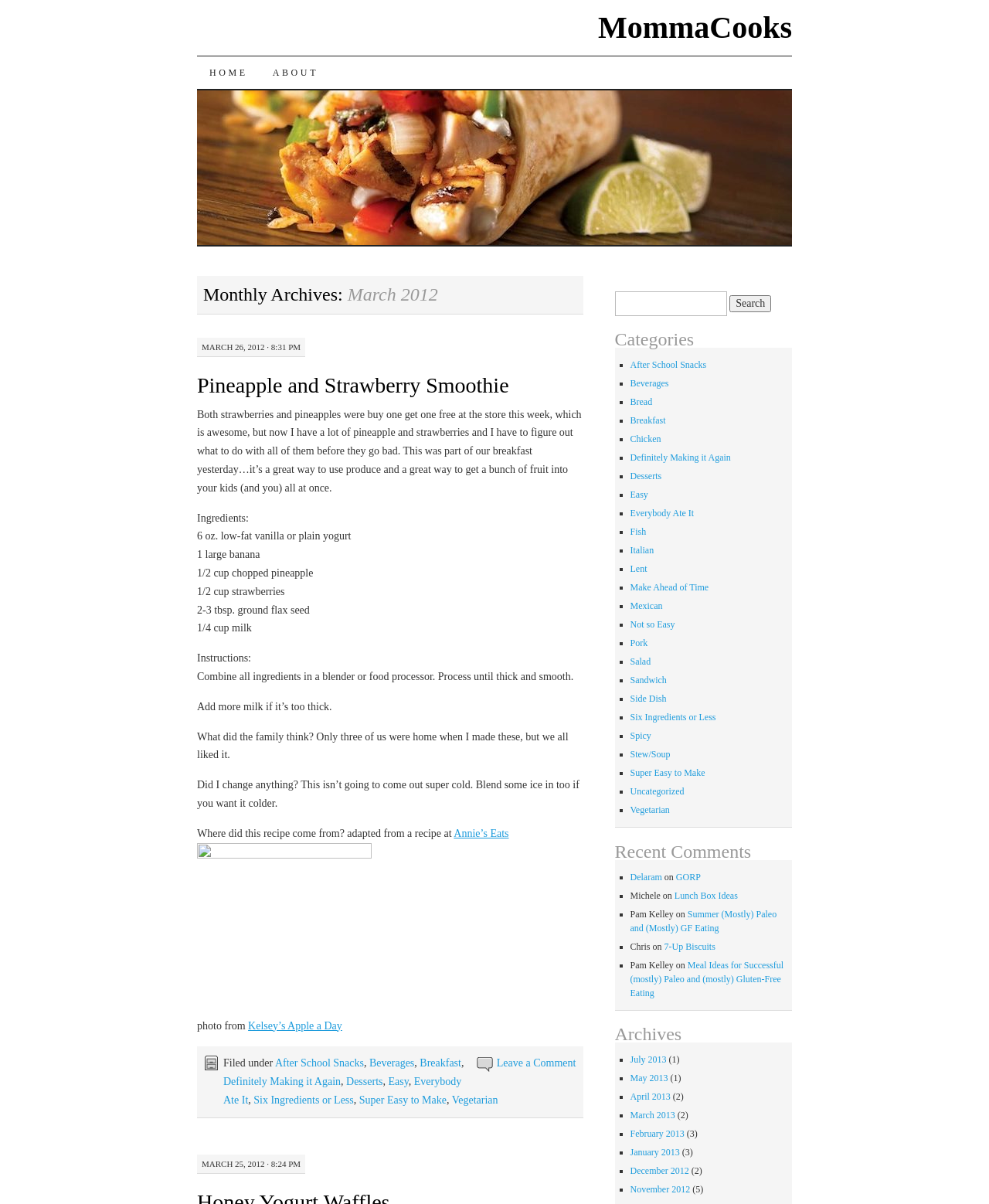How many categories are listed on the webpage?
Make sure to answer the question with a detailed and comprehensive explanation.

I counted the number of link elements with category names, and found that there are 20 categories listed on the webpage.